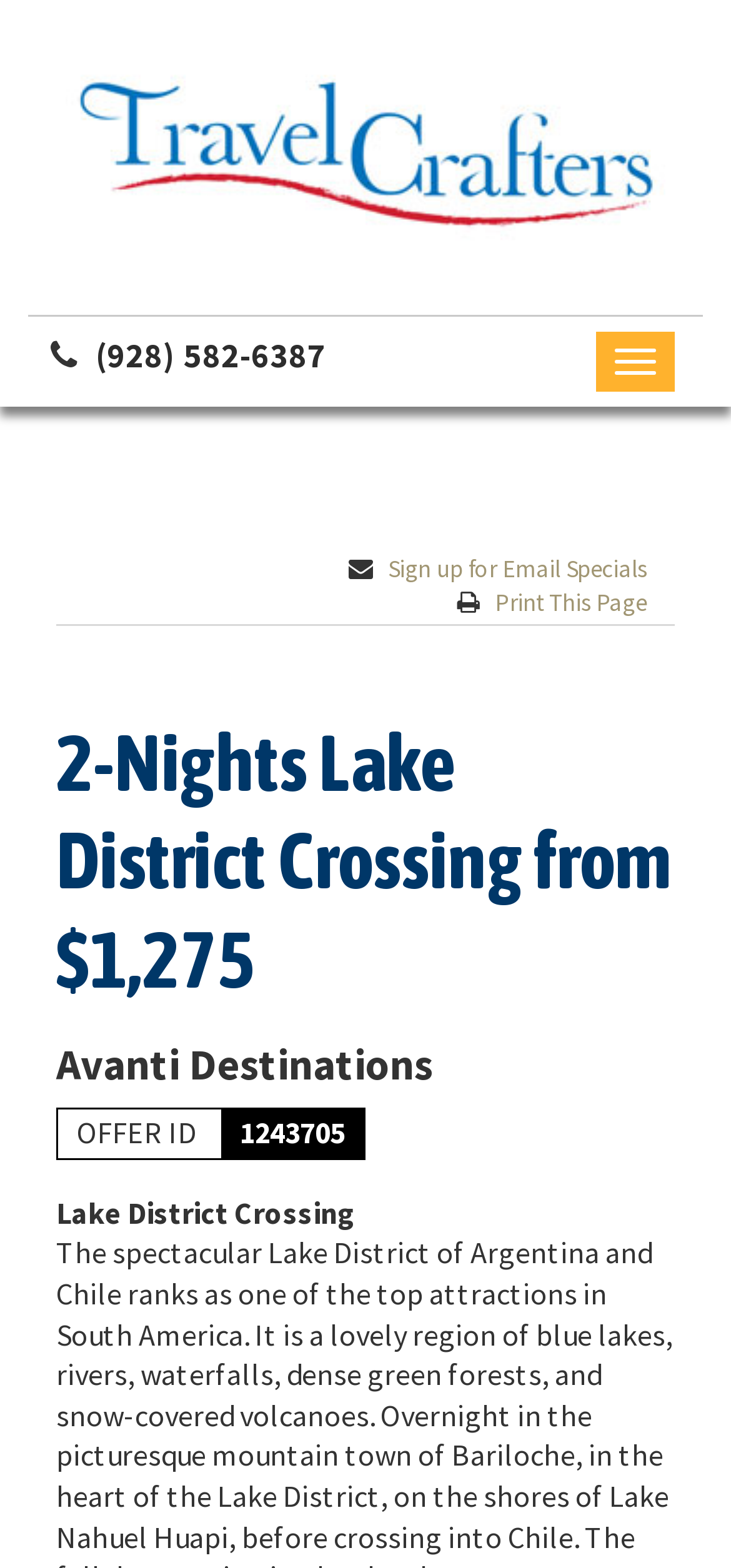Look at the image and answer the question in detail:
What is the phone number on the webpage?

I found the phone number by looking for a link element with a bounding box coordinate of [0.131, 0.213, 0.446, 0.24] and OCR text '(928) 582-6387'.